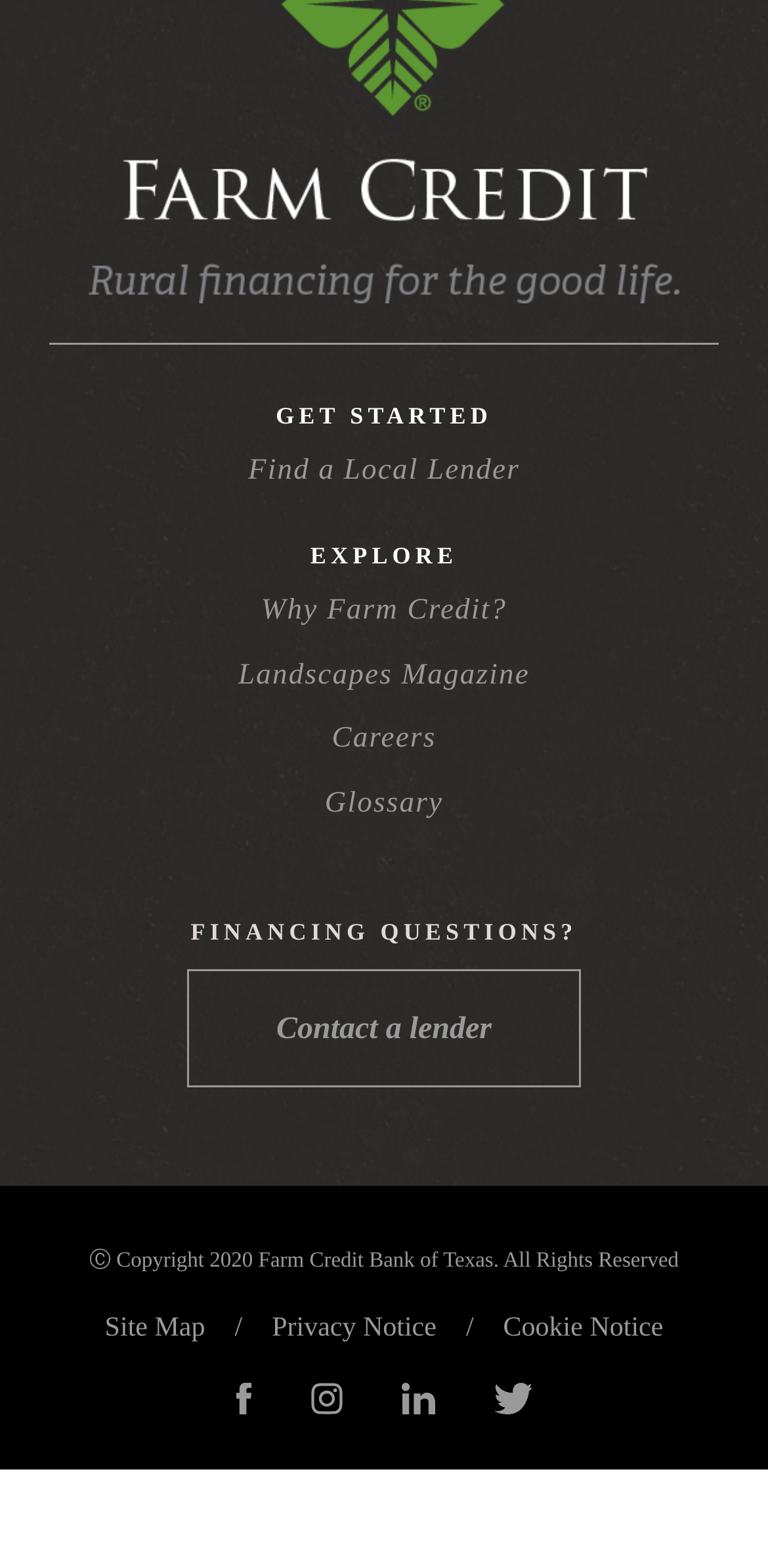Refer to the screenshot and give an in-depth answer to this question: What is the copyright year mentioned on the webpage?

The webpage has a static text element that mentions 'Ⓒ Copyright 2020 Farm Credit Bank of Texas. All Rights Reserved', which indicates that the copyright year is 2020.